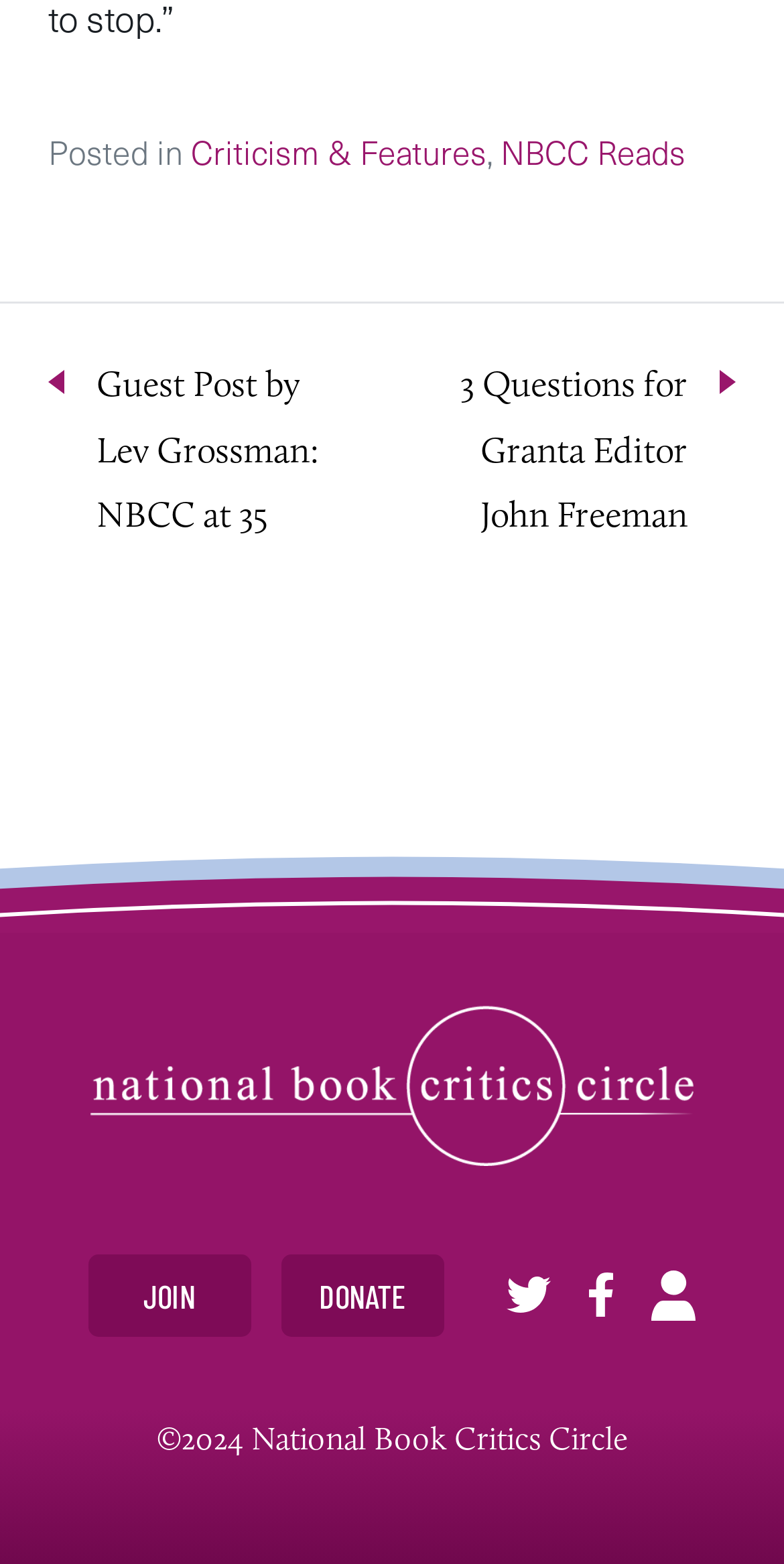What is the organization's name?
Using the visual information, reply with a single word or short phrase.

National Book Critics Circle